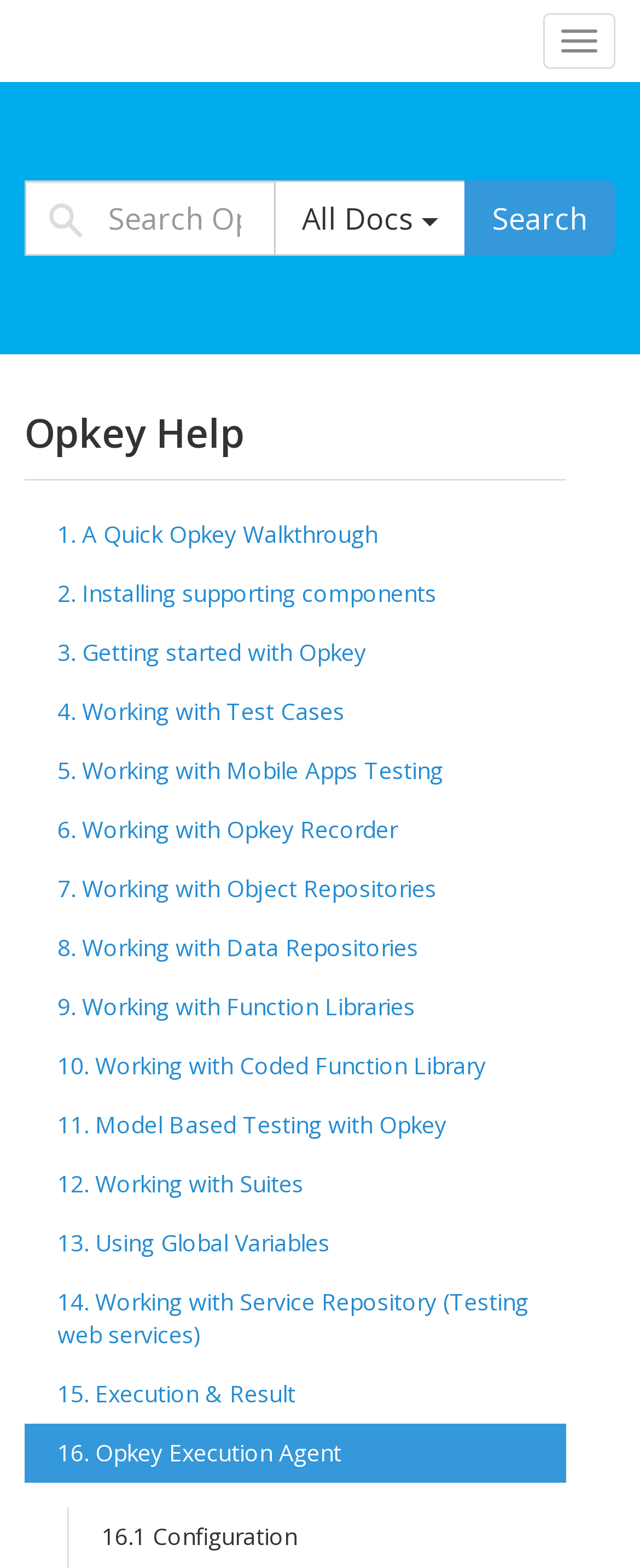Please provide the bounding box coordinates for the element that needs to be clicked to perform the instruction: "Click All Docs". The coordinates must consist of four float numbers between 0 and 1, formatted as [left, top, right, bottom].

[0.428, 0.115, 0.728, 0.163]